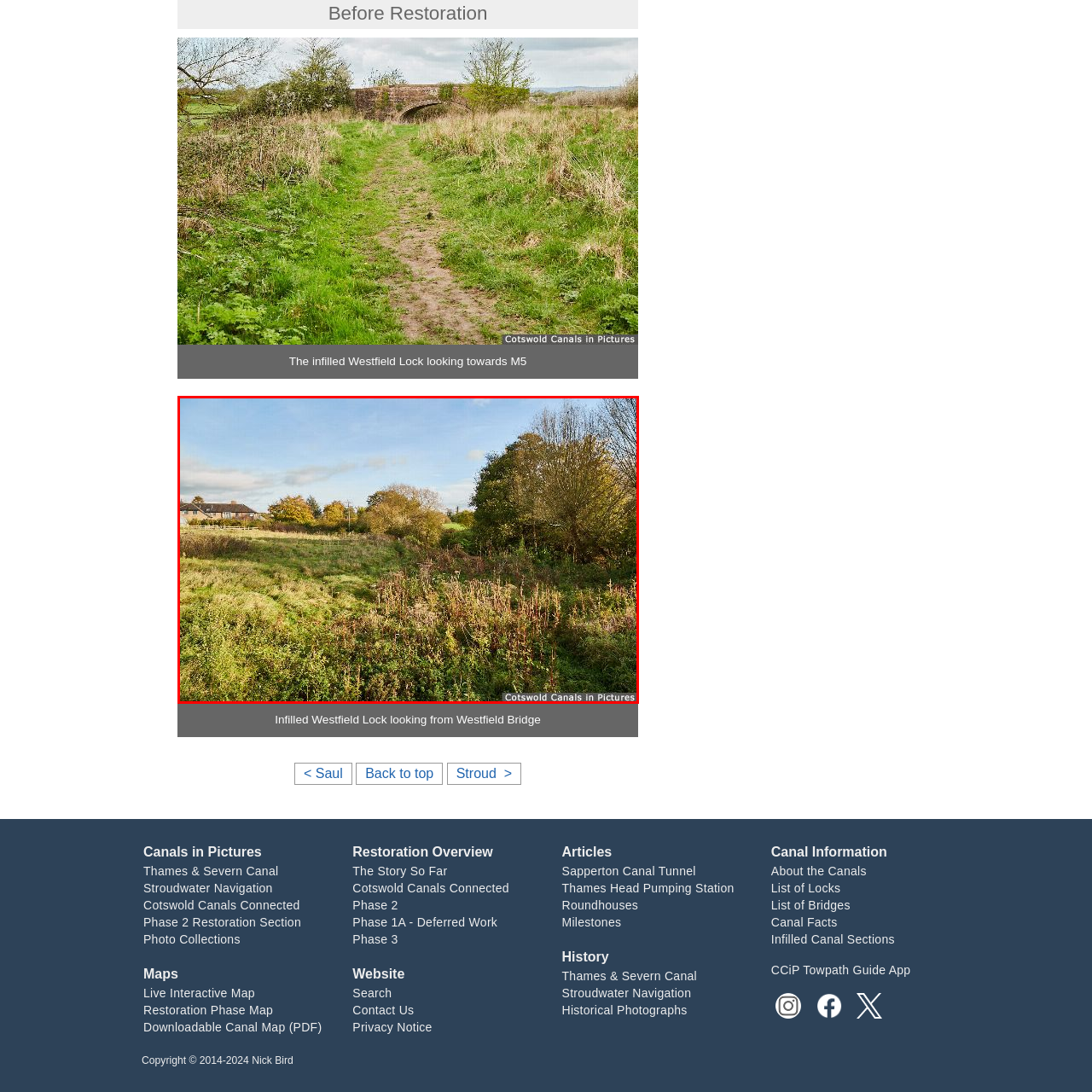Compose a thorough description of the image encased in the red perimeter.

This image captures the tranquil scenery of the infilled Westfield Lock, as viewed from Westfield Bridge. The foreground is characterized by lush, overgrown grass and wildflowers, indicative of the area’s natural regrowth. In the background, a cluster of trees and vibrant autumn foliage adds a splash of color against the clear blue sky, highlighting the season's change. The remnants of the canal are subtly visible, nestled within the rural landscape that blends seamlessly with nearby residential buildings. This photograph celebrates the serene beauty of the Cotswolds while reflecting on the historical significance of its waterways.